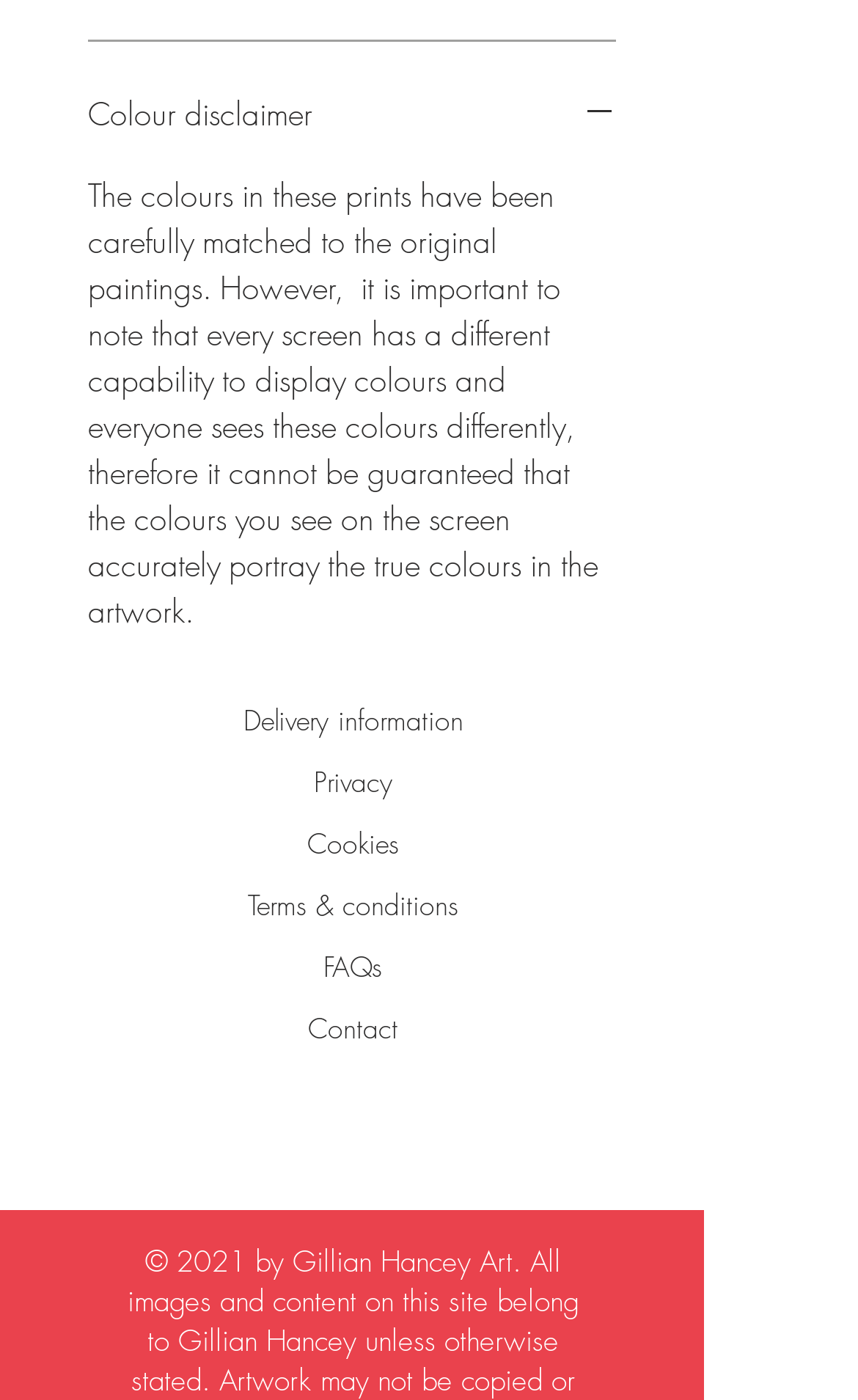What is the purpose of the colour disclaimer?
Refer to the image and provide a detailed answer to the question.

The colour disclaimer is a button with an expanded state, indicating that it is currently open. The heading 'Colour disclaimer' and the static text that follows explain that the colours in the prints may not accurately represent the original artwork due to differences in screen display capabilities and individual perceptions. Therefore, the purpose of the colour disclaimer is to inform users about the potential inaccuracies in colour representation.